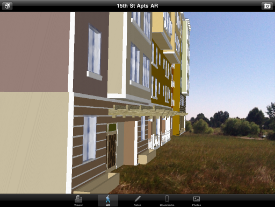Are there trees in the background of the scene?
From the image, provide a succinct answer in one word or a short phrase.

Yes